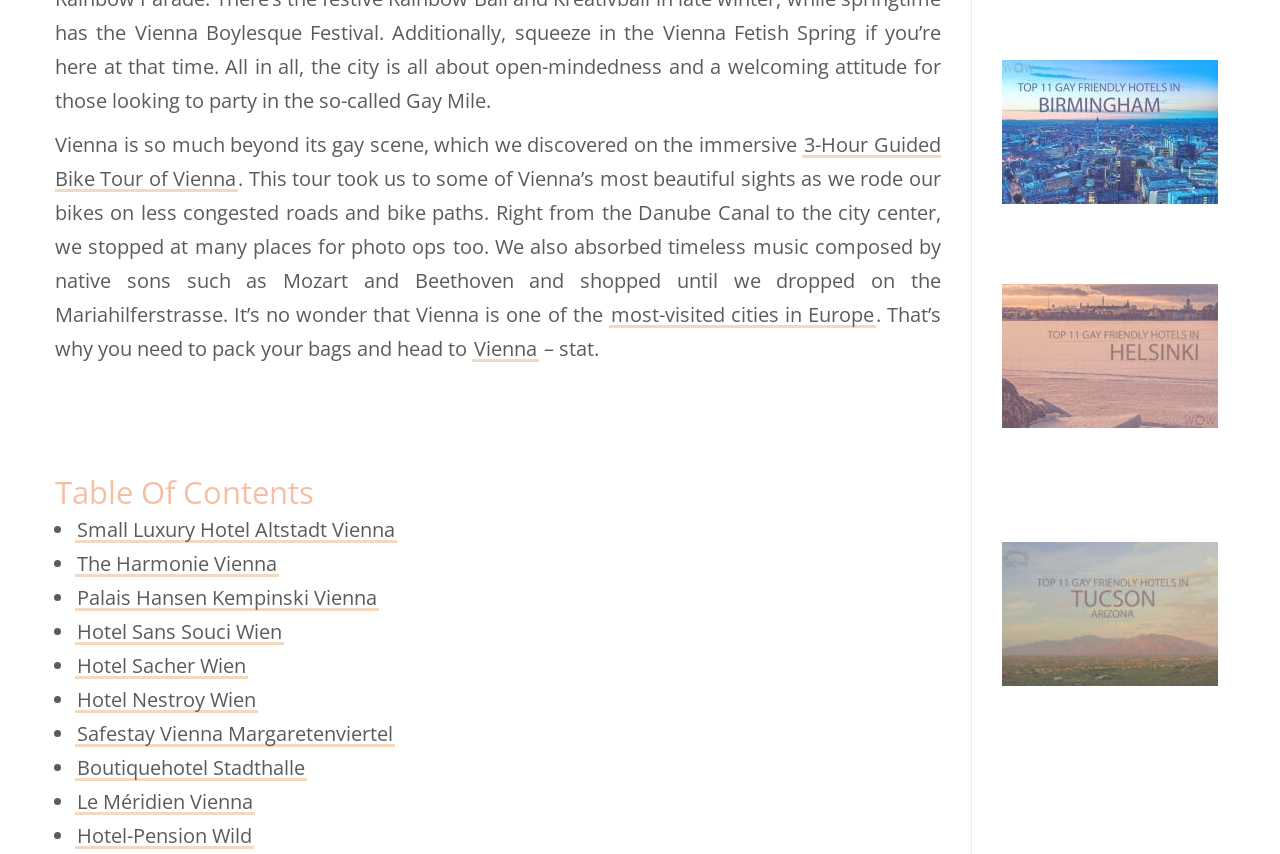Could you provide the bounding box coordinates for the portion of the screen to click to complete this instruction: "Create a Website Account"?

None